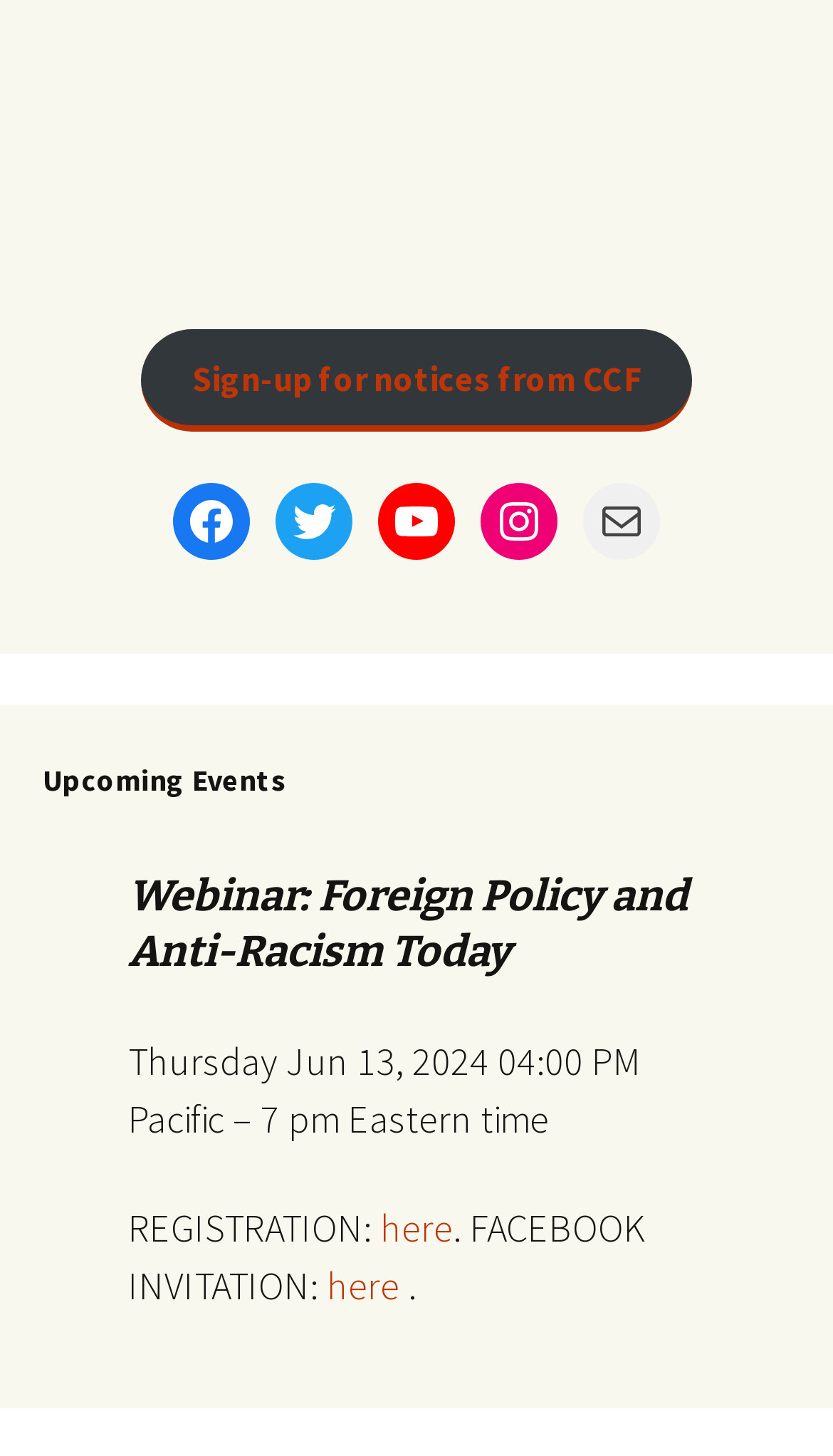What is the section above the webinar information?
Answer the question based on the image using a single word or a brief phrase.

Upcoming Events